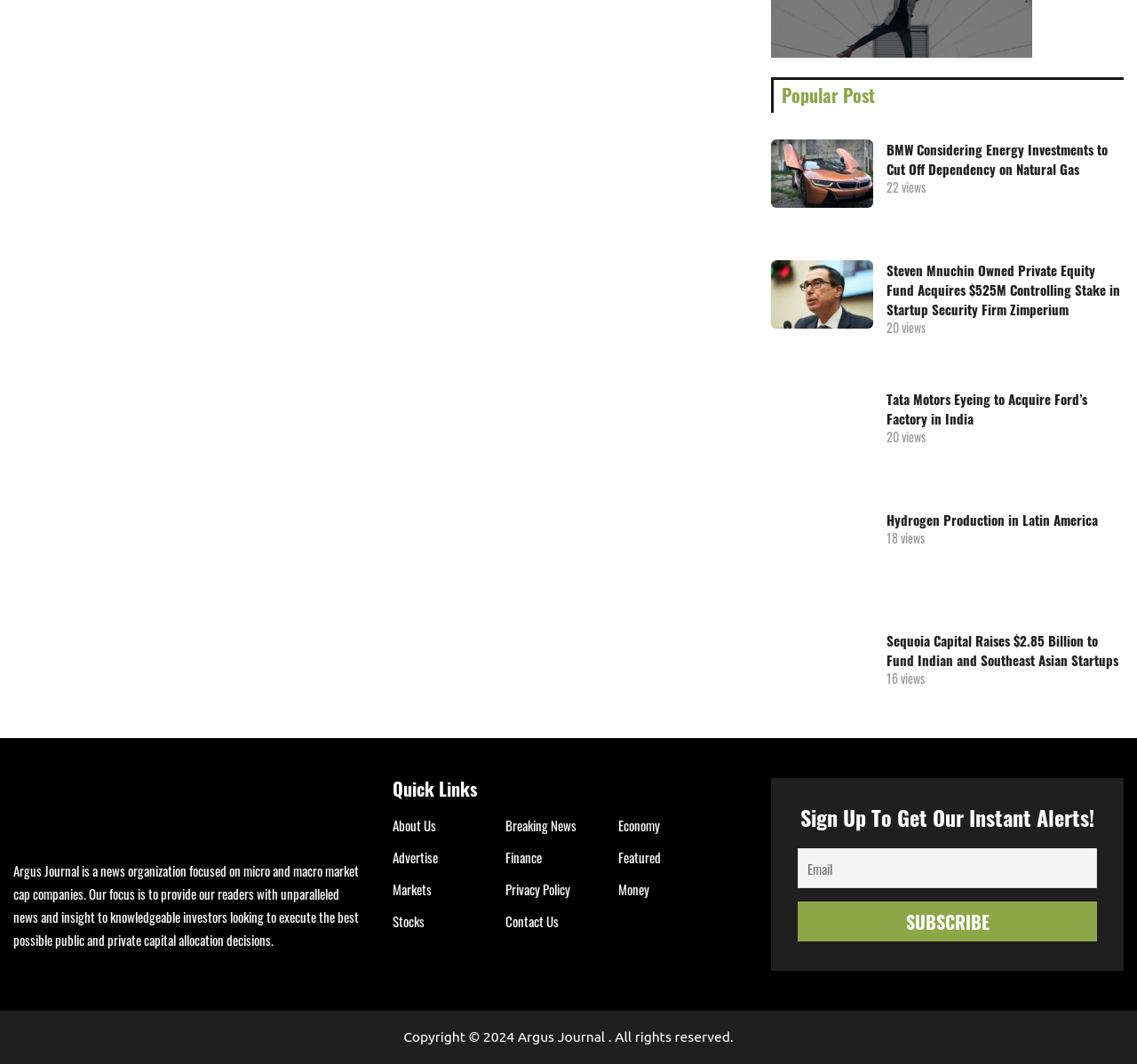Identify the bounding box coordinates of the section that should be clicked to achieve the task described: "Subscribe to get instant alerts".

[0.702, 0.847, 0.965, 0.885]